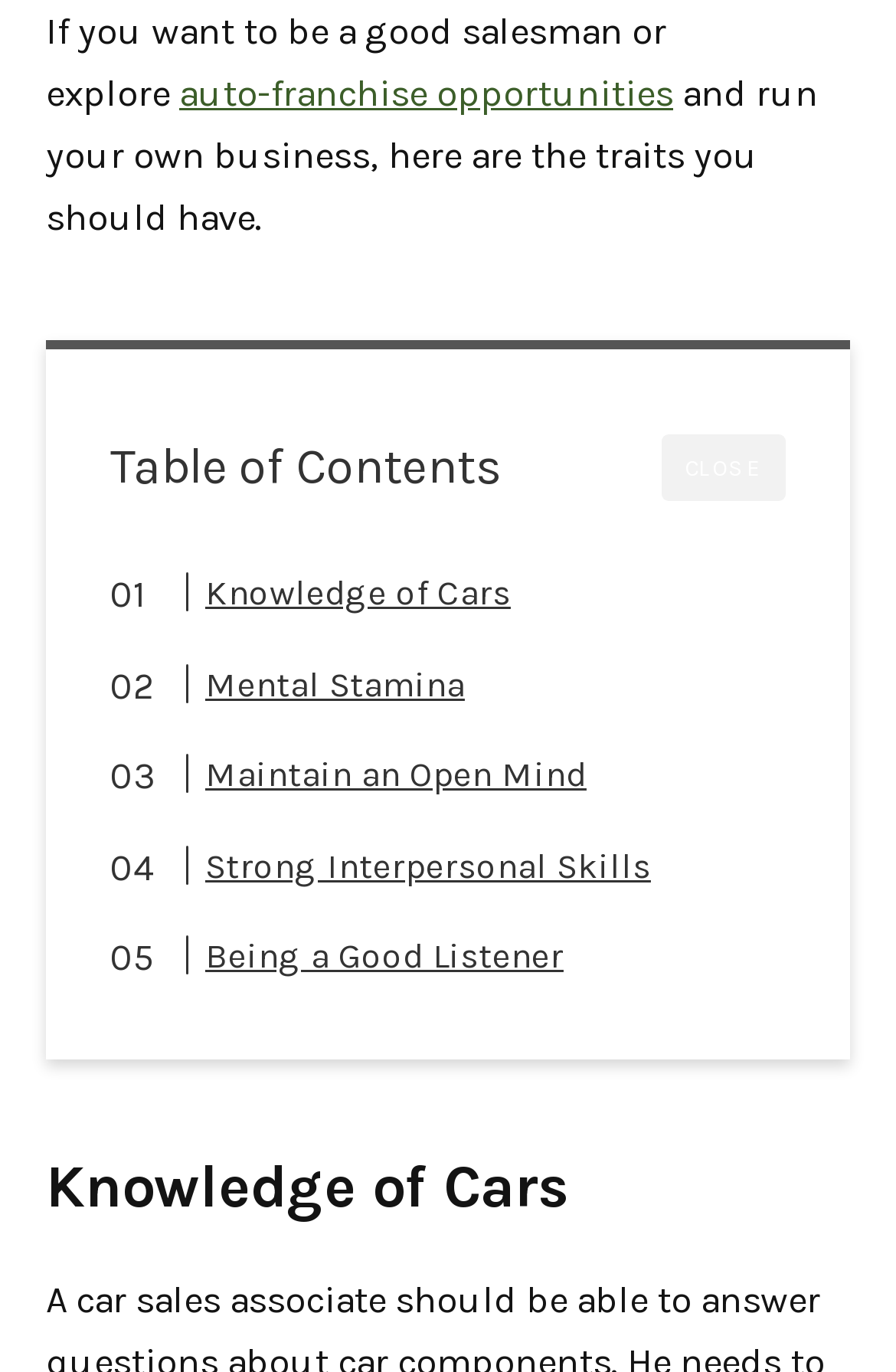Identify the bounding box of the UI element that matches this description: "Knowledge of Cars".

[0.176, 0.414, 0.57, 0.453]